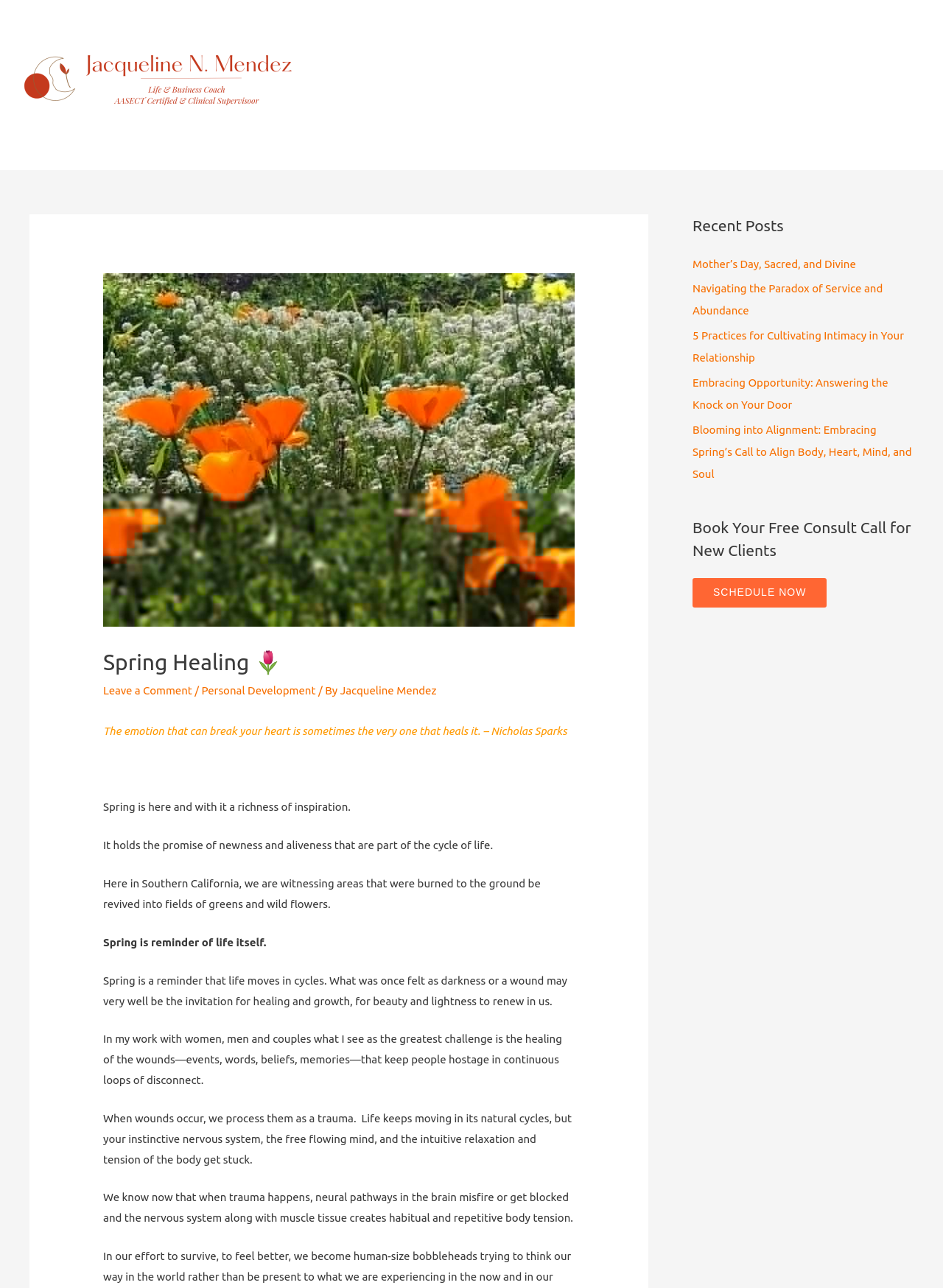Please provide a detailed answer to the question below by examining the image:
What is the quote mentioned in the header section?

The header section contains a quote by Nicholas Sparks, which is 'The emotion that can break your heart is sometimes the very one that heals it.' This quote is mentioned below the heading 'Spring Healing'.